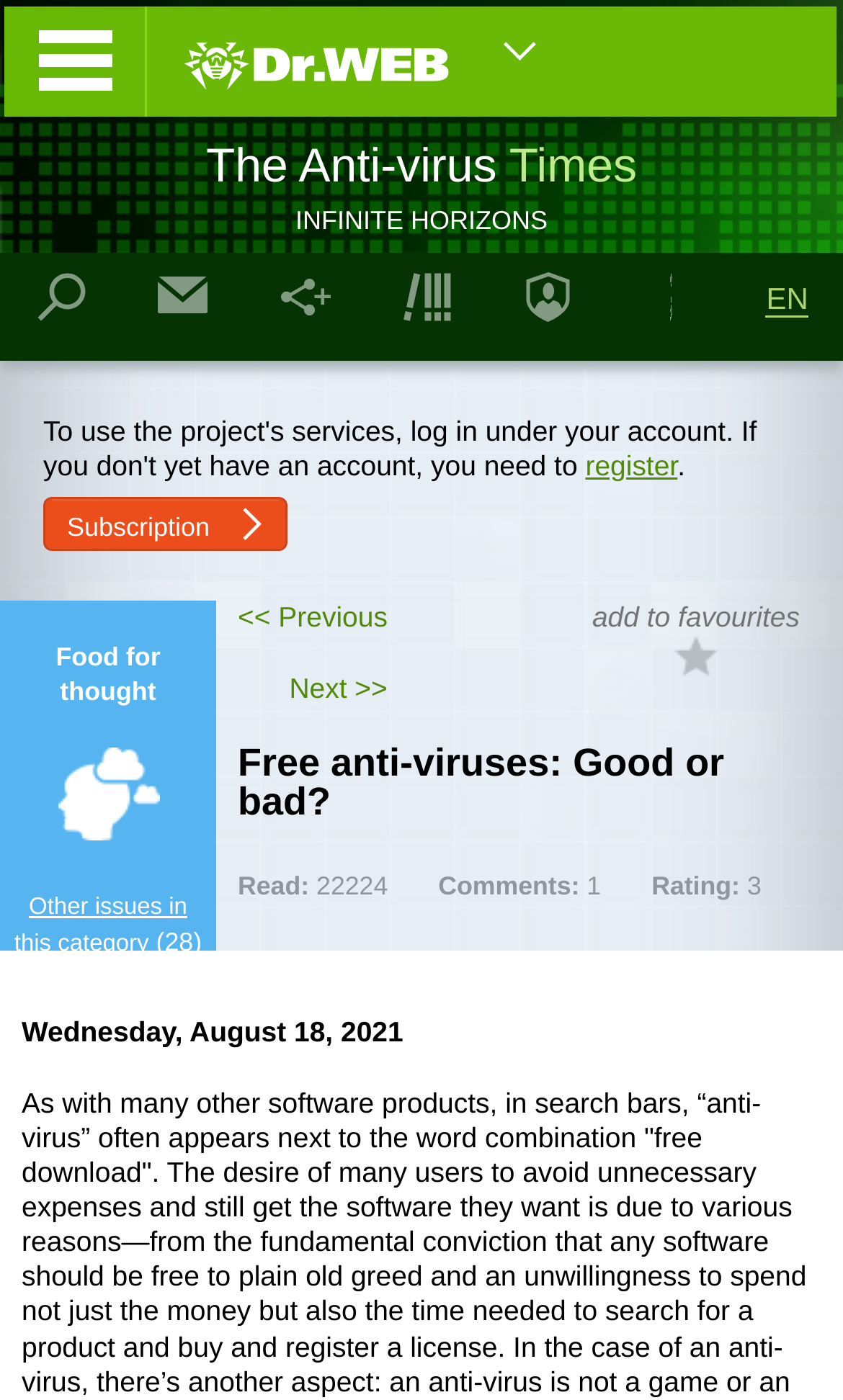Specify the bounding box coordinates of the element's area that should be clicked to execute the given instruction: "Click the 'register' link". The coordinates should be four float numbers between 0 and 1, i.e., [left, top, right, bottom].

[0.694, 0.321, 0.804, 0.344]